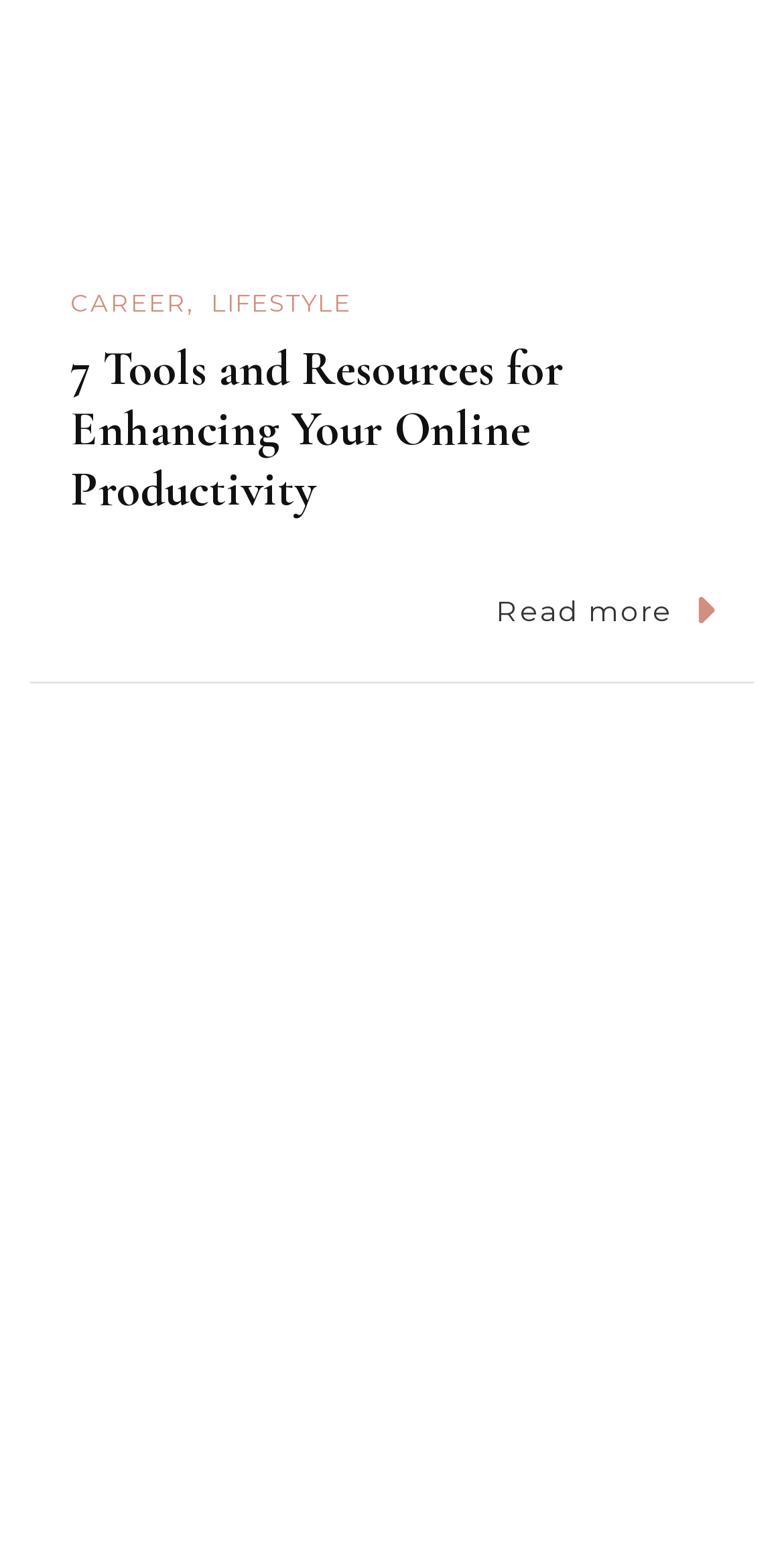What are the two categories in the header?
Answer the question with a single word or phrase, referring to the image.

CAREER, LIFESTYLE